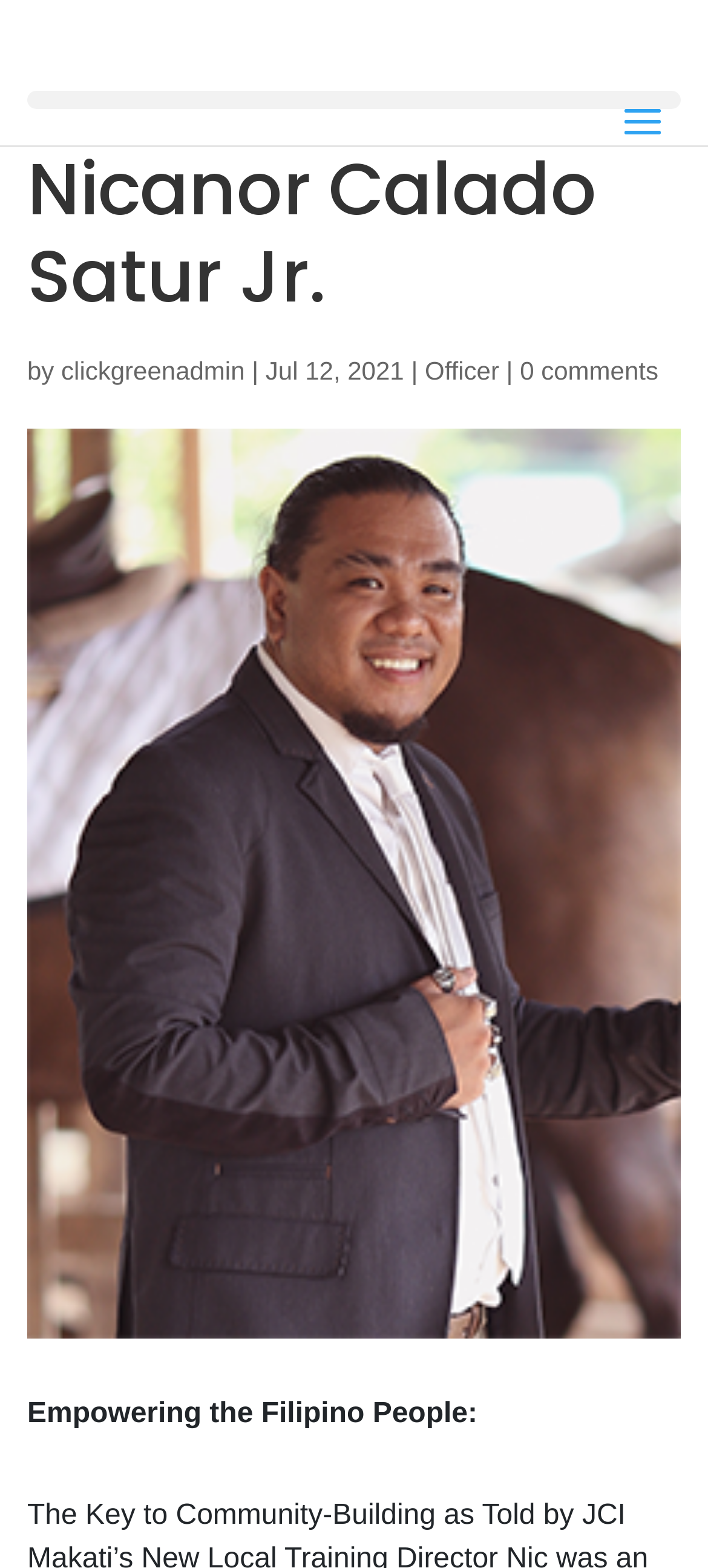What is the name of the person mentioned?
Based on the screenshot, answer the question with a single word or phrase.

Nicanor Calado Satur Jr.